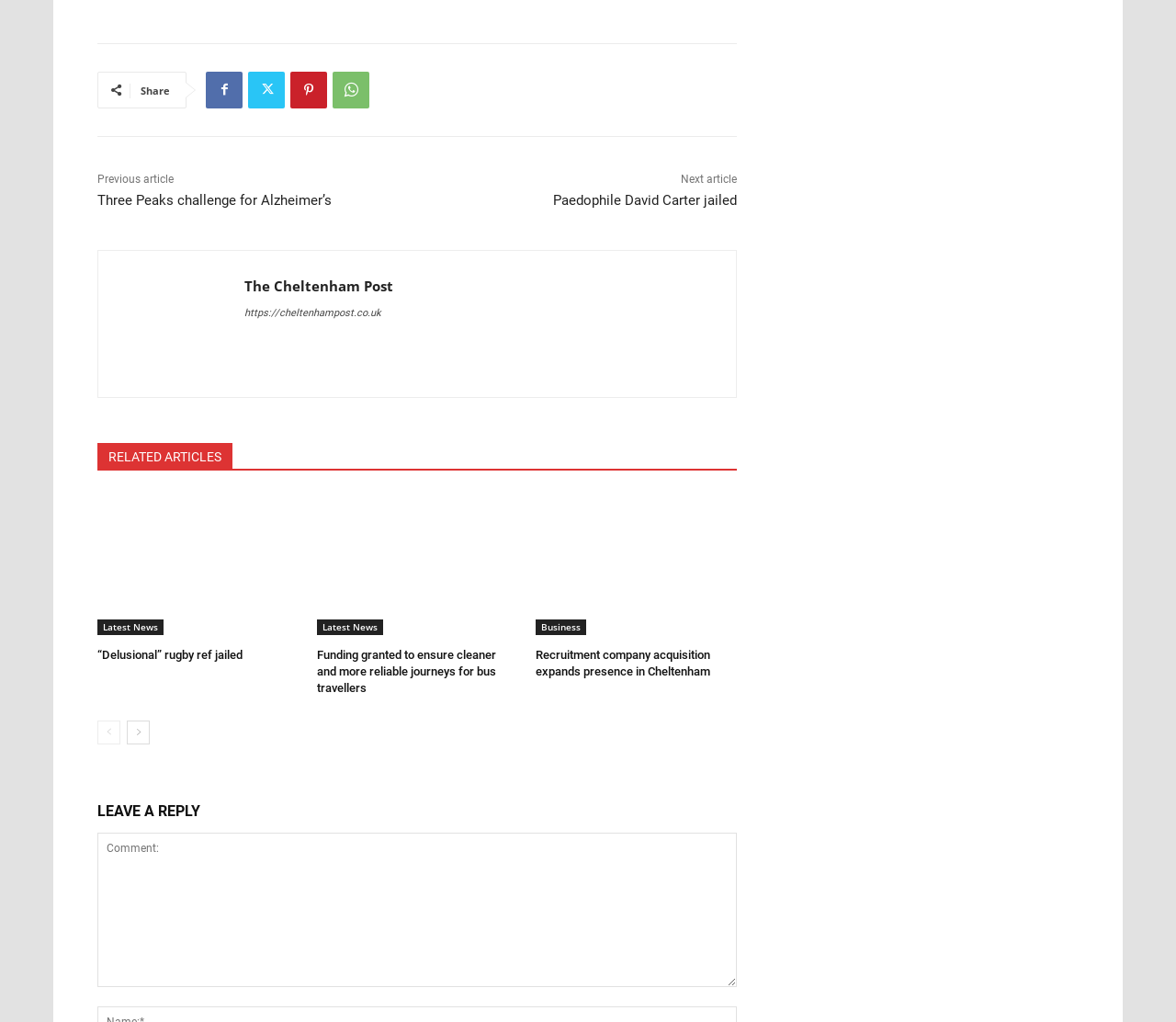Specify the bounding box coordinates for the region that must be clicked to perform the given instruction: "Leave a reply to the article".

[0.083, 0.815, 0.627, 0.966]